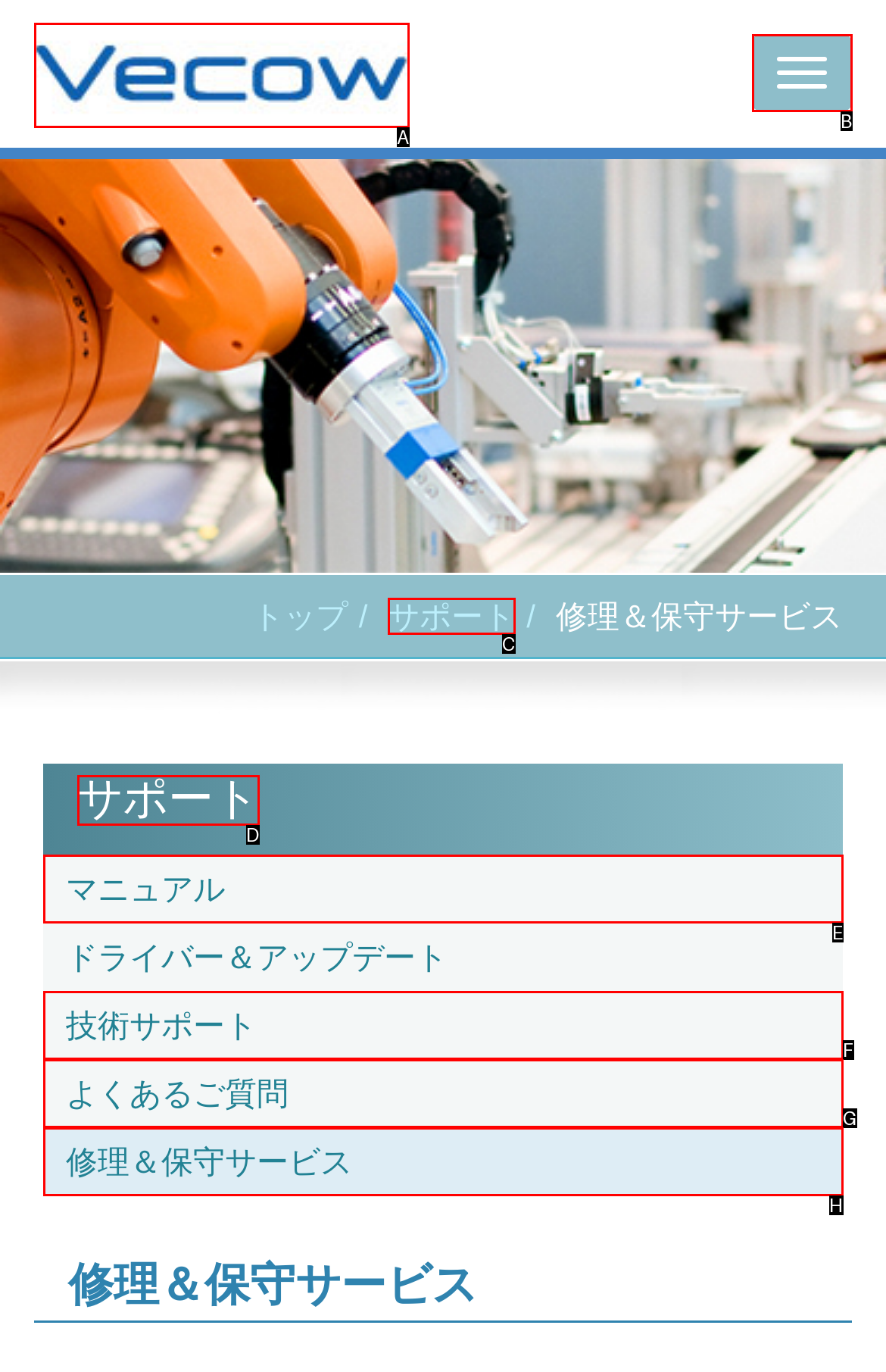Based on the given description: サポート, determine which HTML element is the best match. Respond with the letter of the chosen option.

D